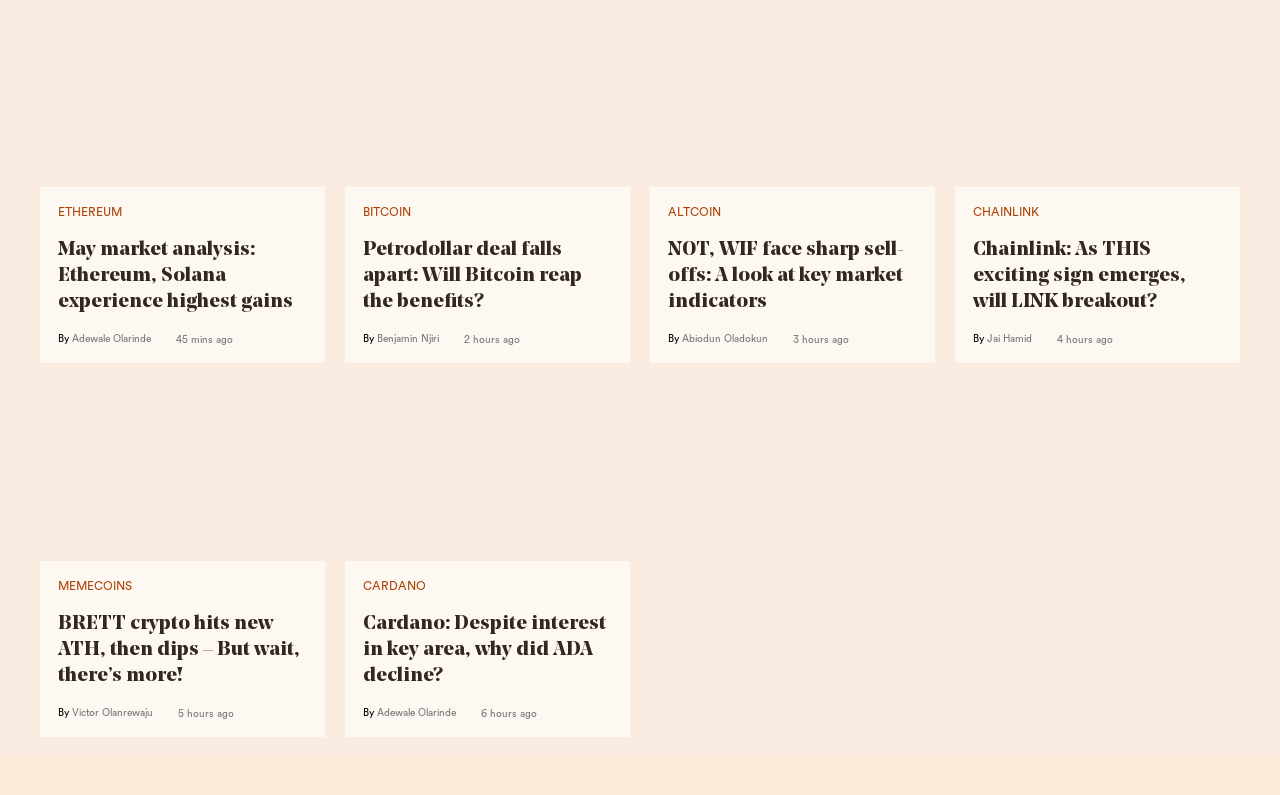Answer the question with a brief word or phrase:
What is the section title above the links 'News', 'Blog', and 'About Us'?

Products